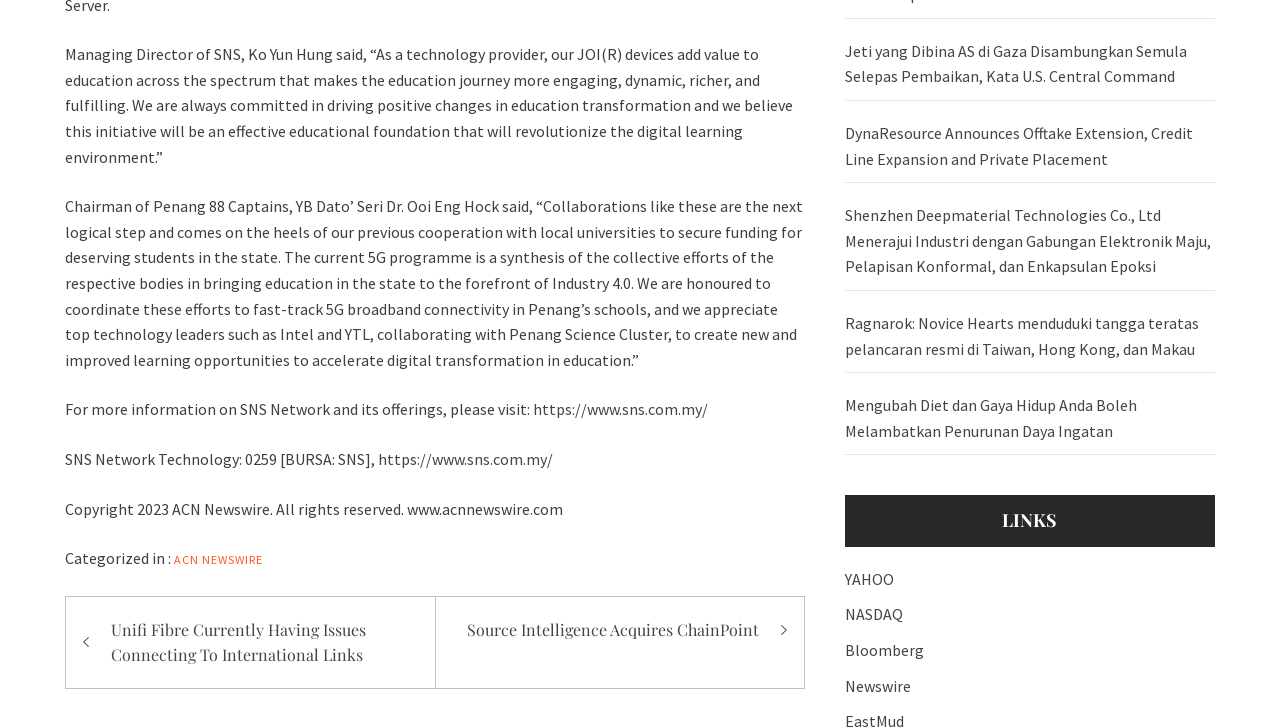Using the given description, provide the bounding box coordinates formatted as (top-left x, top-left y, bottom-right x, bottom-right y), with all values being floating point numbers between 0 and 1. Description: Source Intelligence Acquires ChainPoint

[0.348, 0.847, 0.605, 0.882]